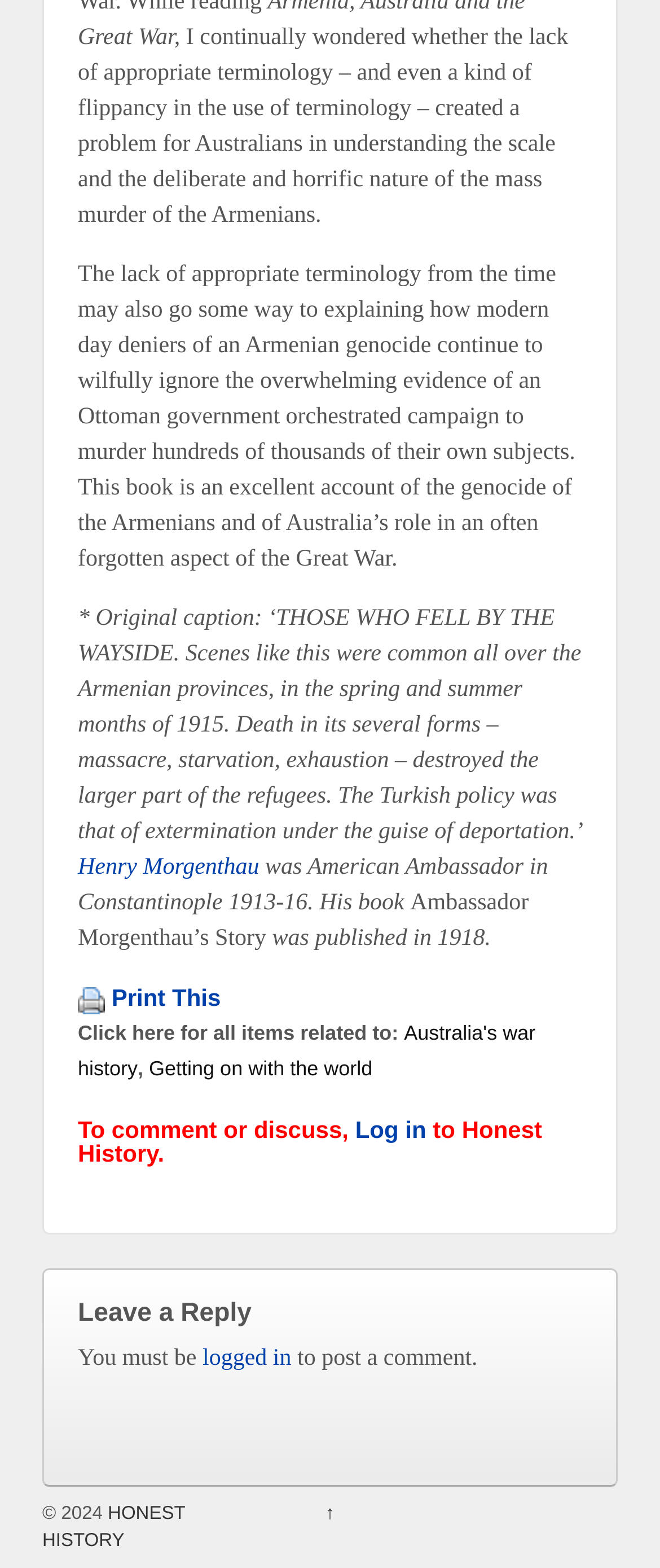What is the topic of the article?
Answer the question in a detailed and comprehensive manner.

Based on the content of the webpage, specifically the StaticText elements, it appears that the article is discussing the Armenian genocide, its history, and its relevance to Australia's war history.